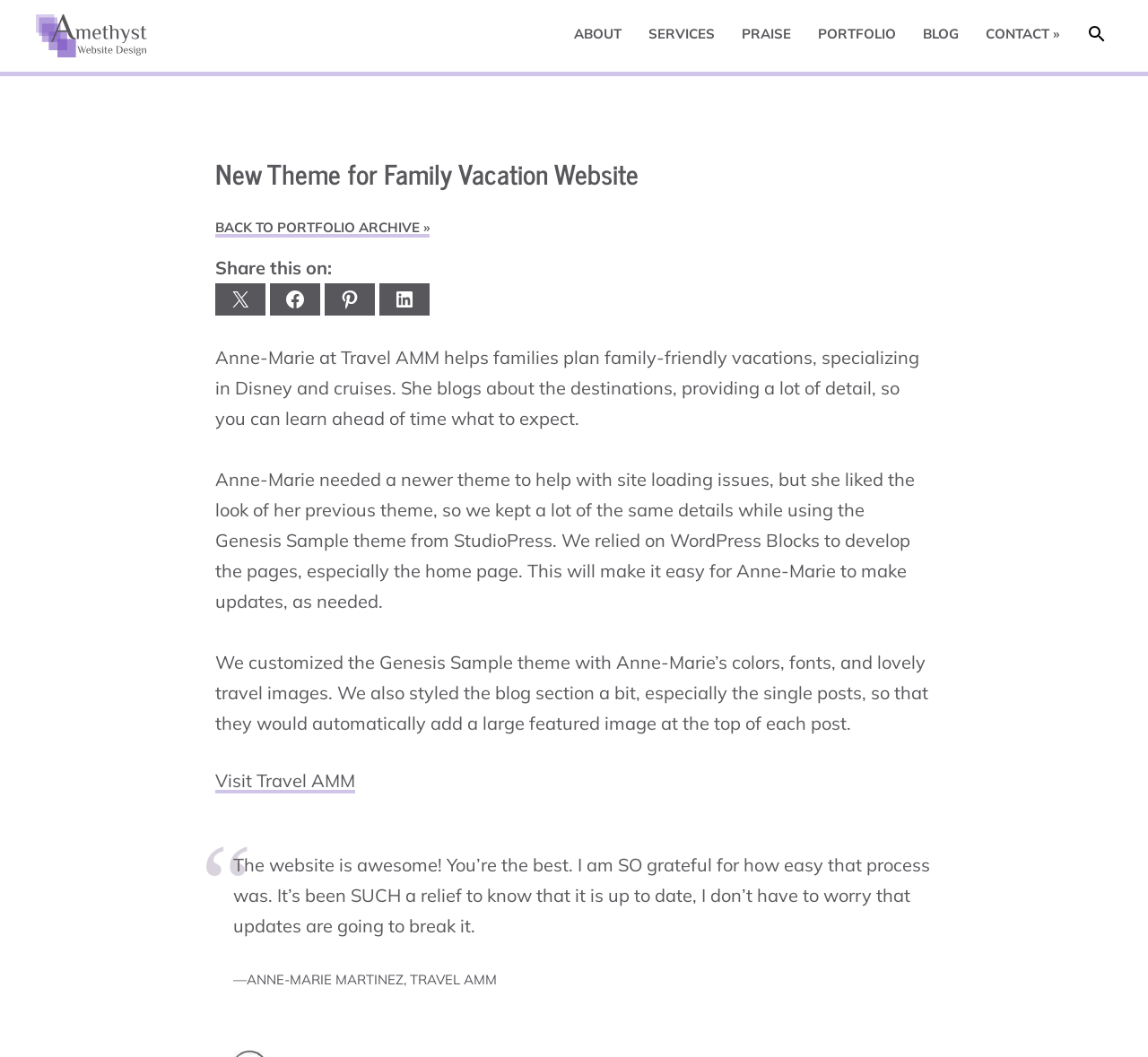Can you find the bounding box coordinates of the area I should click to execute the following instruction: "Visit Travel AMM"?

[0.188, 0.727, 0.309, 0.749]